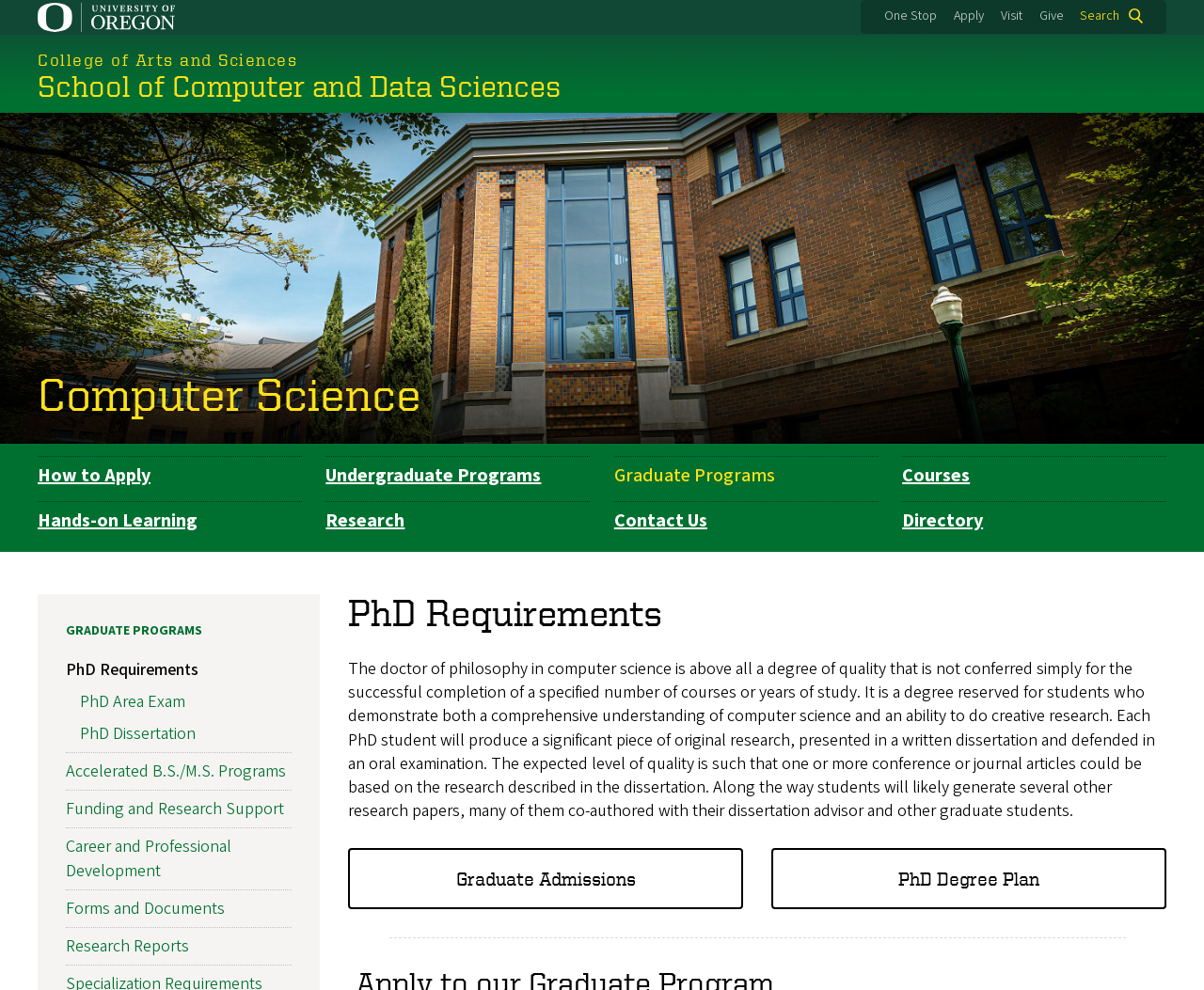Can you identify the bounding box coordinates of the clickable region needed to carry out this instruction: 'report the video'? The coordinates should be four float numbers within the range of 0 to 1, stated as [left, top, right, bottom].

None